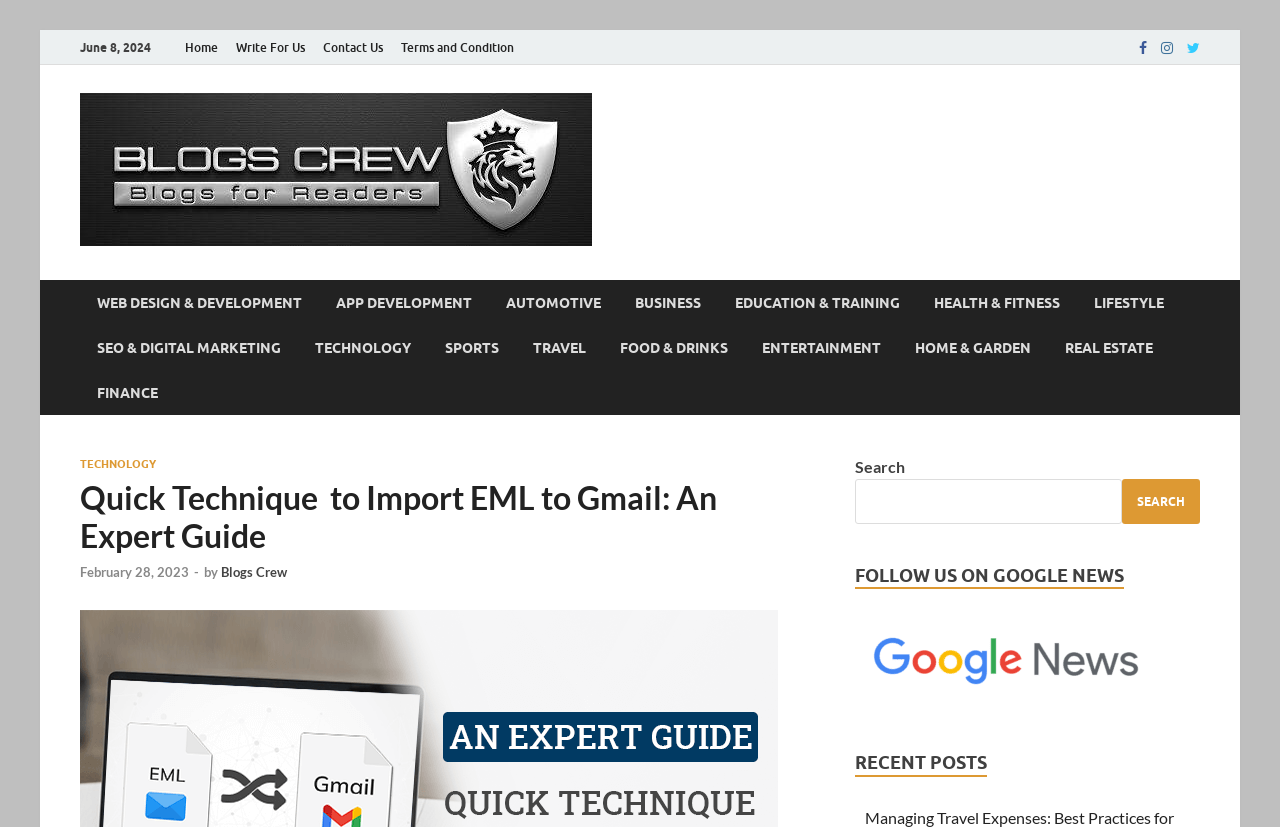How many social media links are there?
Offer a detailed and full explanation in response to the question.

I counted the number of social media links by looking at the top-right corner of the webpage, where I found links to Facebook, Instagram, and Twitter.